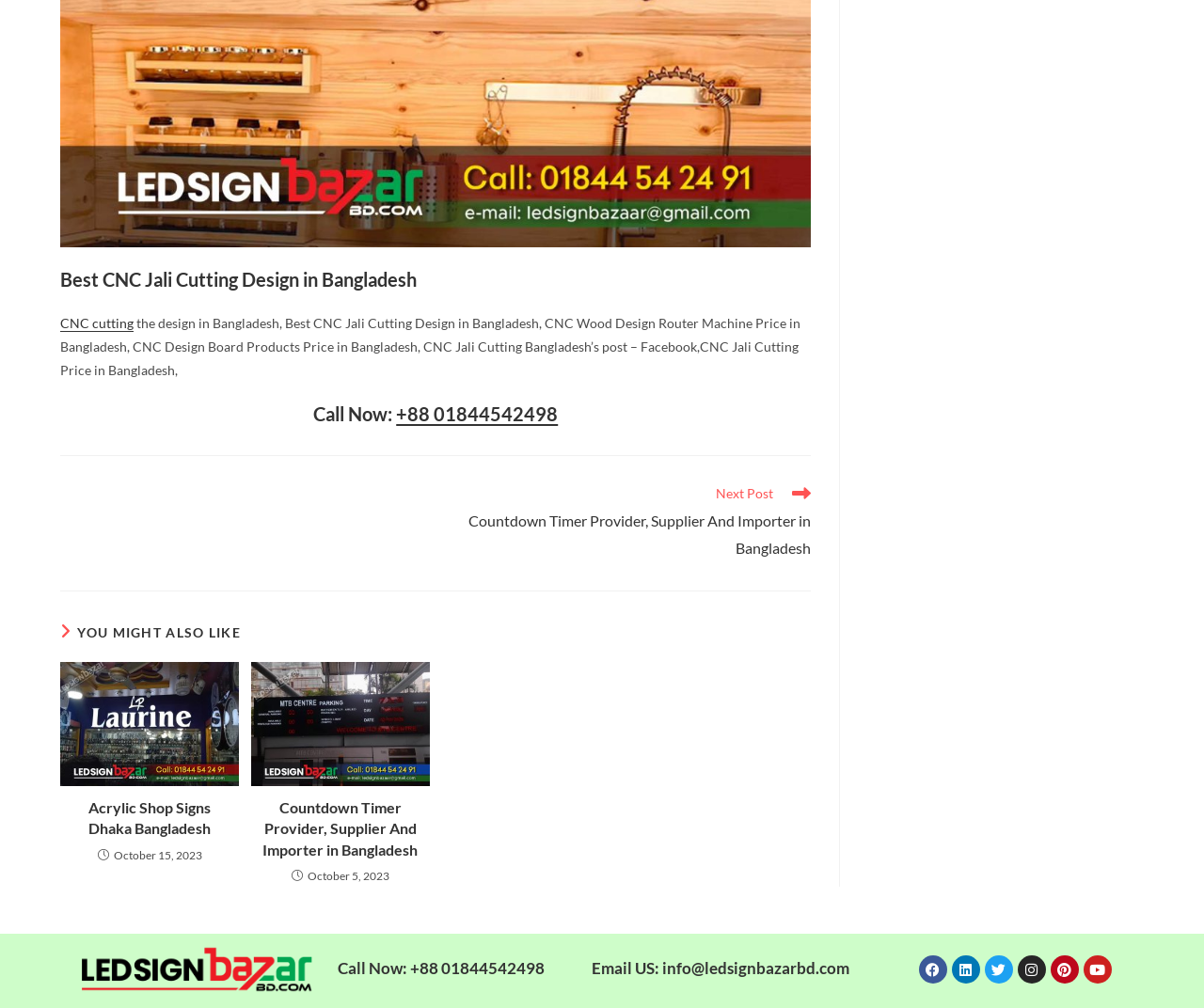What is the email address to contact for CNC Jali Cutting Design in Bangladesh?
Please provide a single word or phrase as the answer based on the screenshot.

info@ledsignbazarbd.com